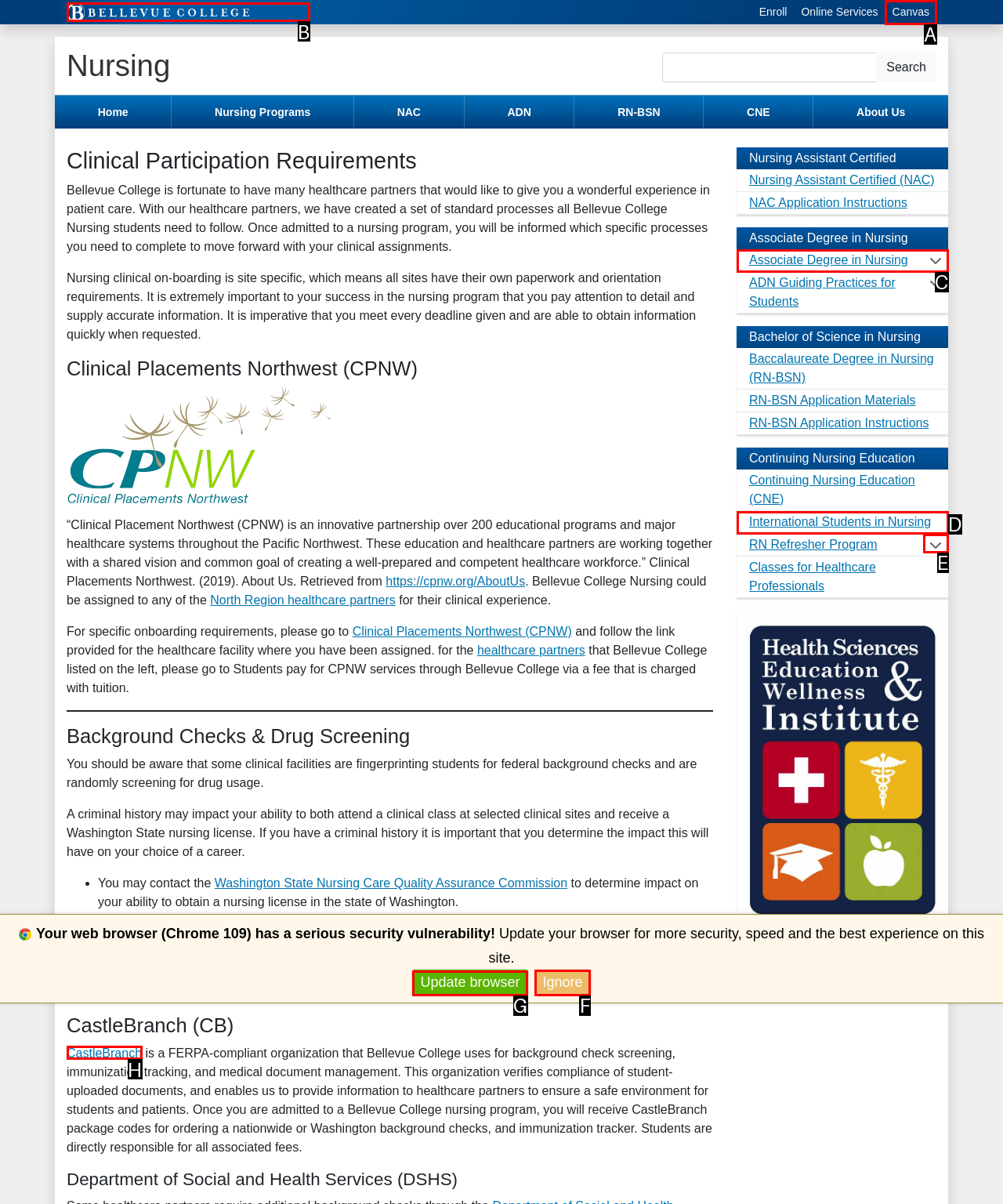For the task "Update browser", which option's letter should you click? Answer with the letter only.

G